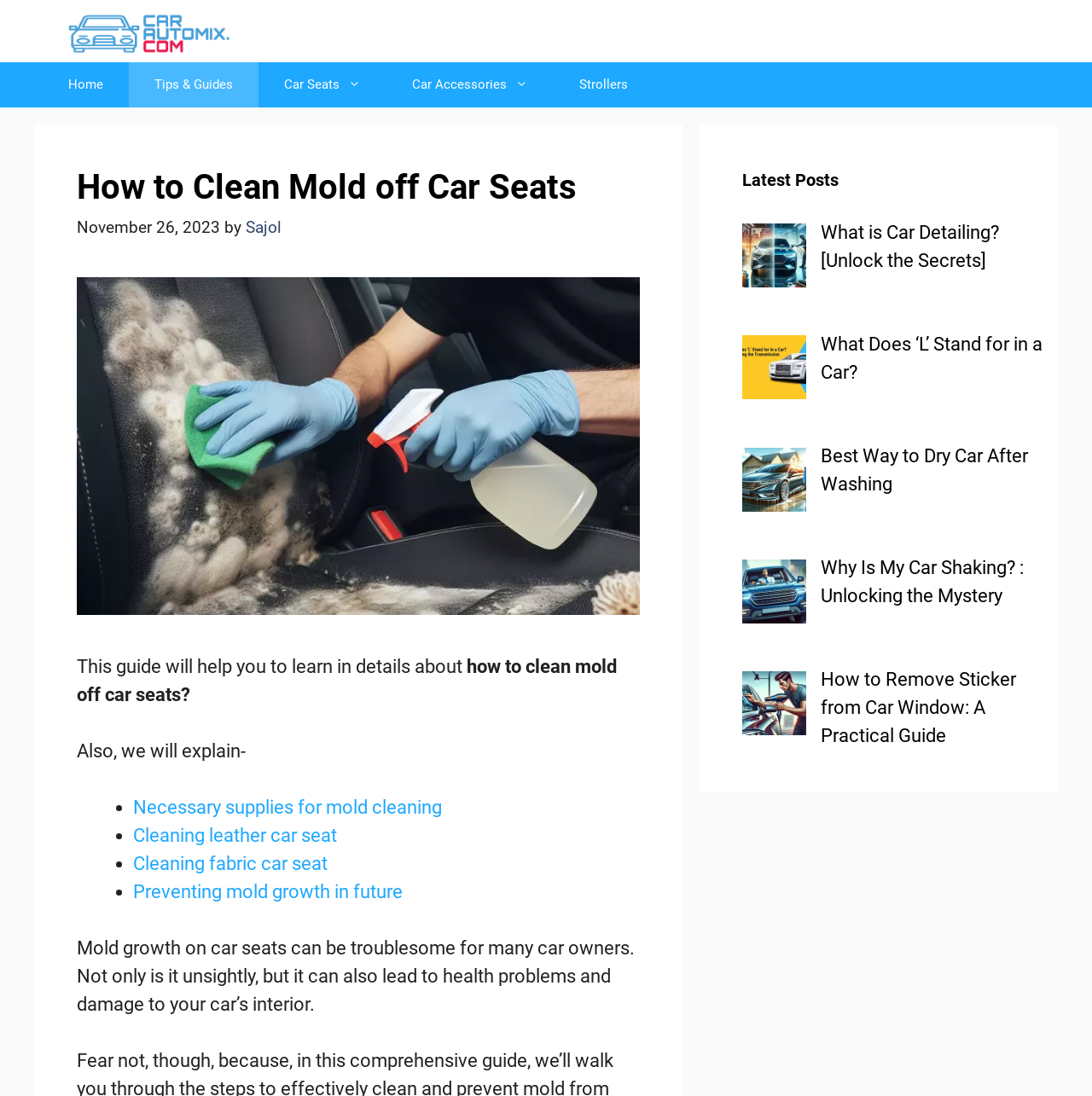Illustrate the webpage with a detailed description.

The webpage is about cleaning mold off car seats, specifically focusing on fabric and leather car seat cleaning tips and necessary supplies. At the top, there is a banner with the site's name, "Carautomix", accompanied by an image of the logo. Below the banner, there is a navigation menu with links to "Home", "Tips & Guides", "Car Seats", "Car Accessories", and "Strollers".

The main content of the page is divided into two sections. The first section has a heading "How to Clean Mold off Car Seats" and a subheading that reads "This guide will help you to learn in details about how to clean mold off car seats? Also, we will explain...". Below this, there is an image related to the topic, followed by a list of four points, each with a bullet point and a link to a specific topic, including "Necessary supplies for mold cleaning", "Cleaning leather car seat", "Cleaning fabric car seat", and "Preventing mold growth in future".

The second section is titled "Latest Posts" and features a list of five links to recent articles, each with a heading and an accompanying image. The articles are about car-related topics, including car detailing, the meaning of "L" in a car, drying a car after washing, why a car might be shaking, and removing stickers from car windows.

Throughout the page, there are several images, including the logo, the main image related to the topic, and the images accompanying each of the latest posts. The text is organized in a clear and readable manner, with headings, subheadings, and bullet points used to break up the content and make it easy to follow.